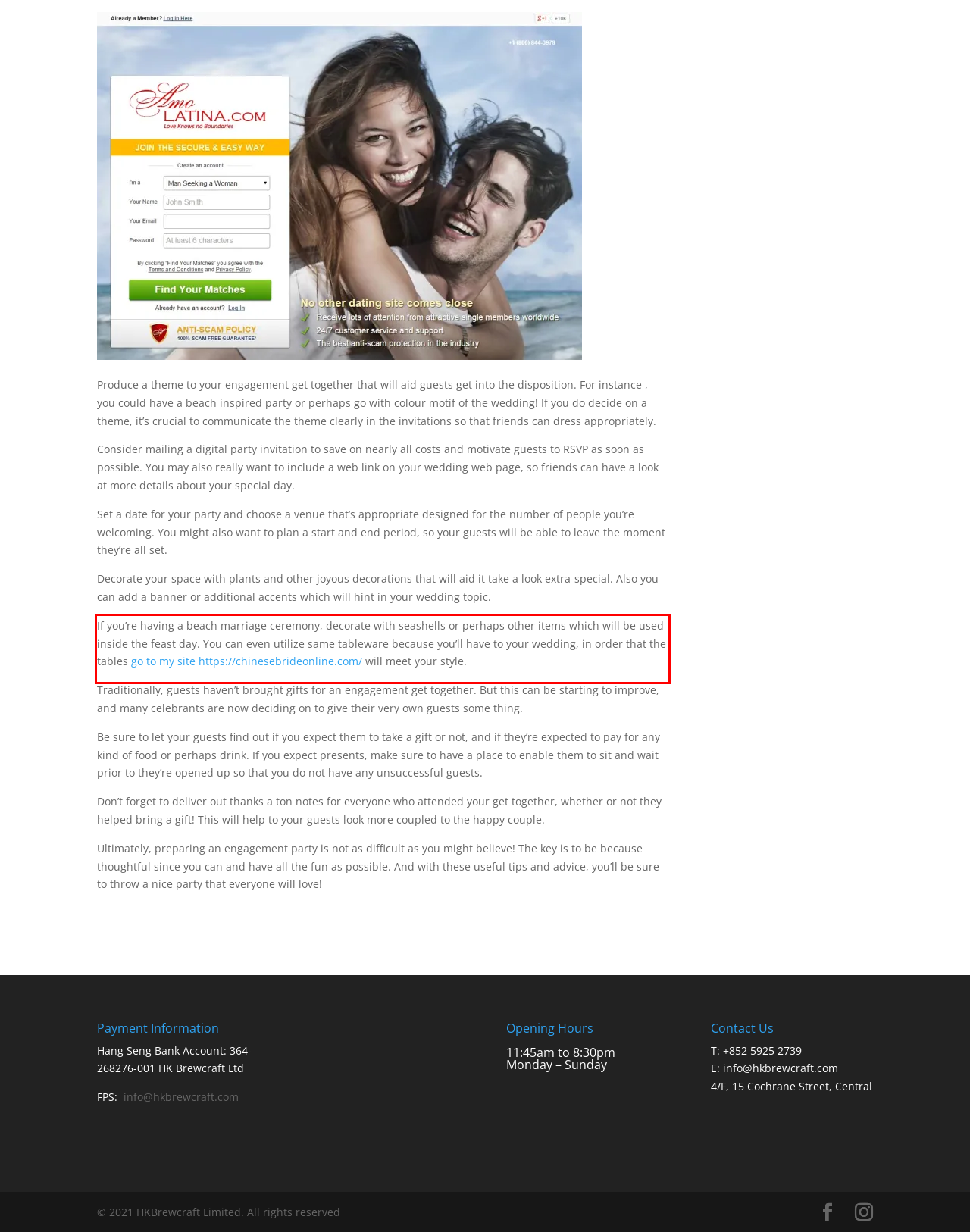Identify the text inside the red bounding box in the provided webpage screenshot and transcribe it.

If you’re having a beach marriage ceremony, decorate with seashells or perhaps other items which will be used inside the feast day. You can even utilize same tableware because you’ll have to your wedding, in order that the tables go to my site https://chinesebrideonline.com/ will meet your style.